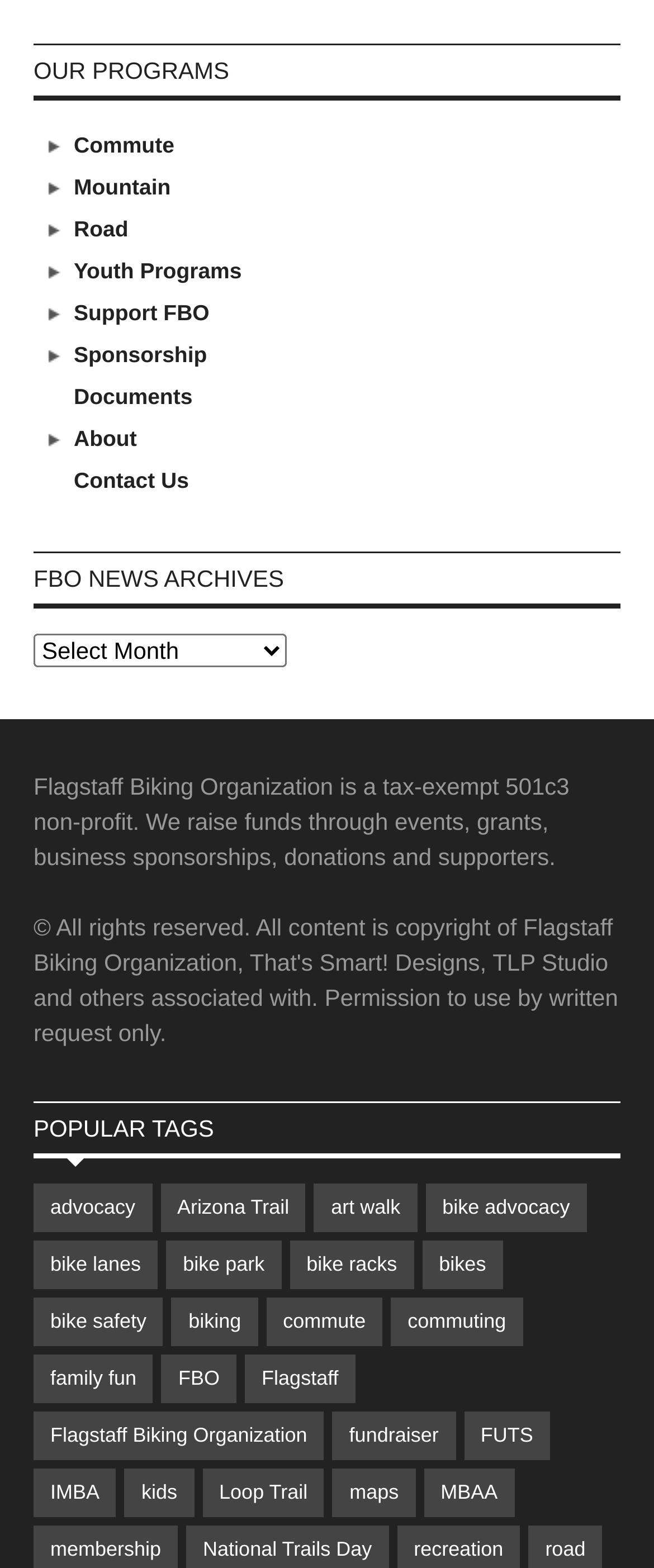Select the bounding box coordinates of the element I need to click to carry out the following instruction: "Select an option from the 'FBO News Archives' combobox".

[0.051, 0.404, 0.438, 0.426]